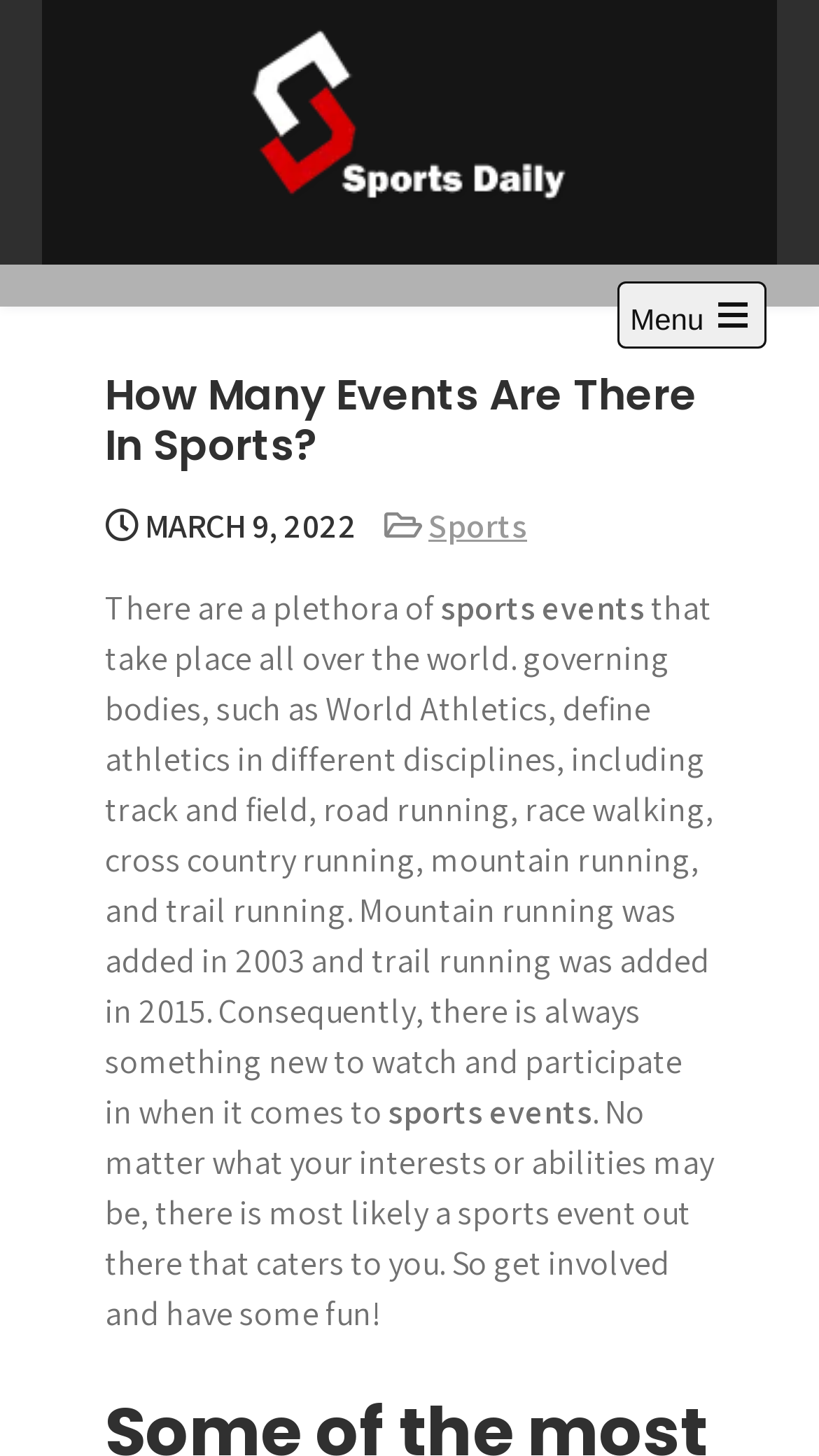Identify the bounding box for the given UI element using the description provided. Coordinates should be in the format (top-left x, top-left y, bottom-right x, bottom-right y) and must be between 0 and 1. Here is the description: Back to Stories & Articles

None